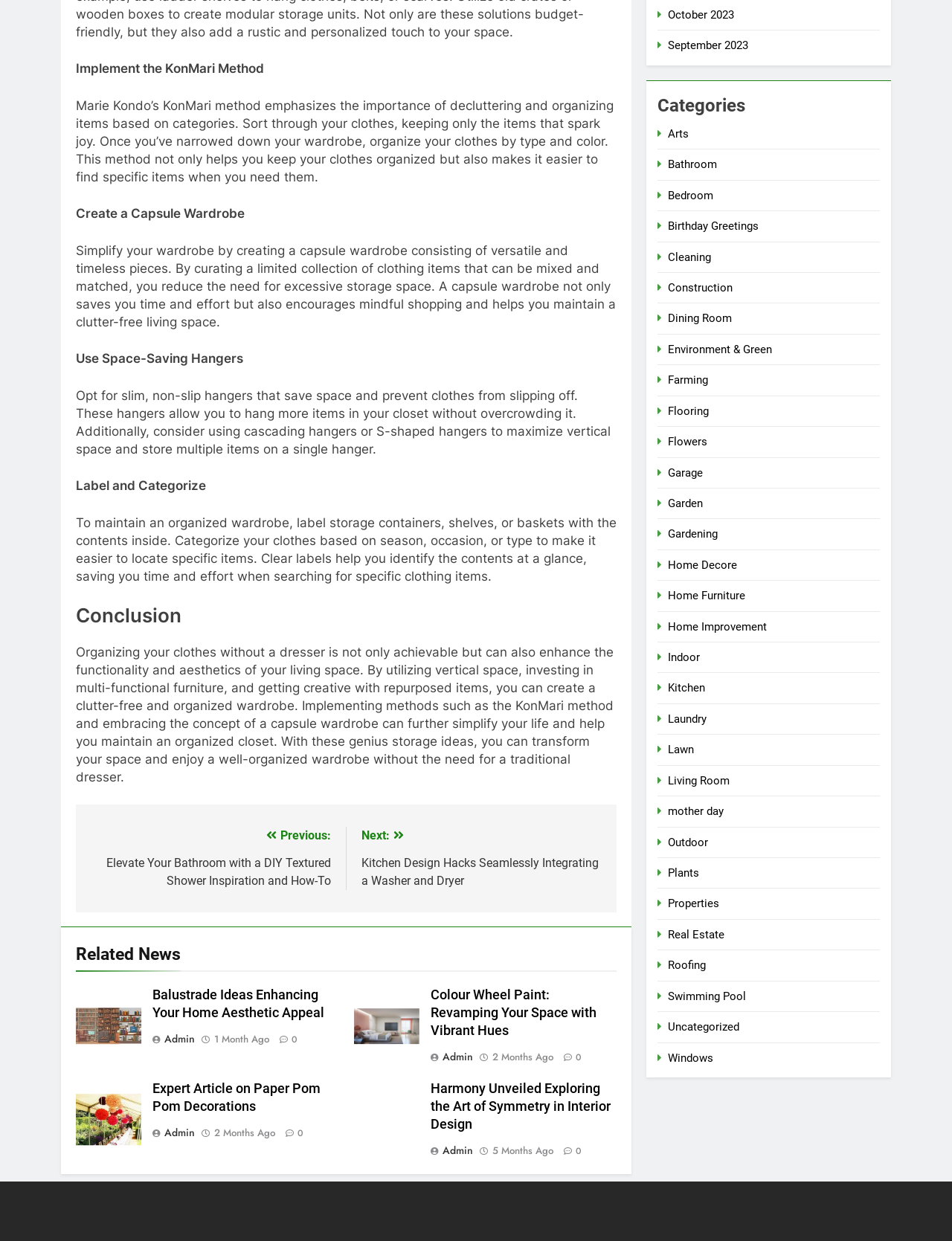What is the main topic of this webpage?
Based on the visual information, provide a detailed and comprehensive answer.

Based on the content of the webpage, it appears to be discussing various methods and ideas for organizing clothes, including the KonMari method, creating a capsule wardrobe, and using space-saving hangers.